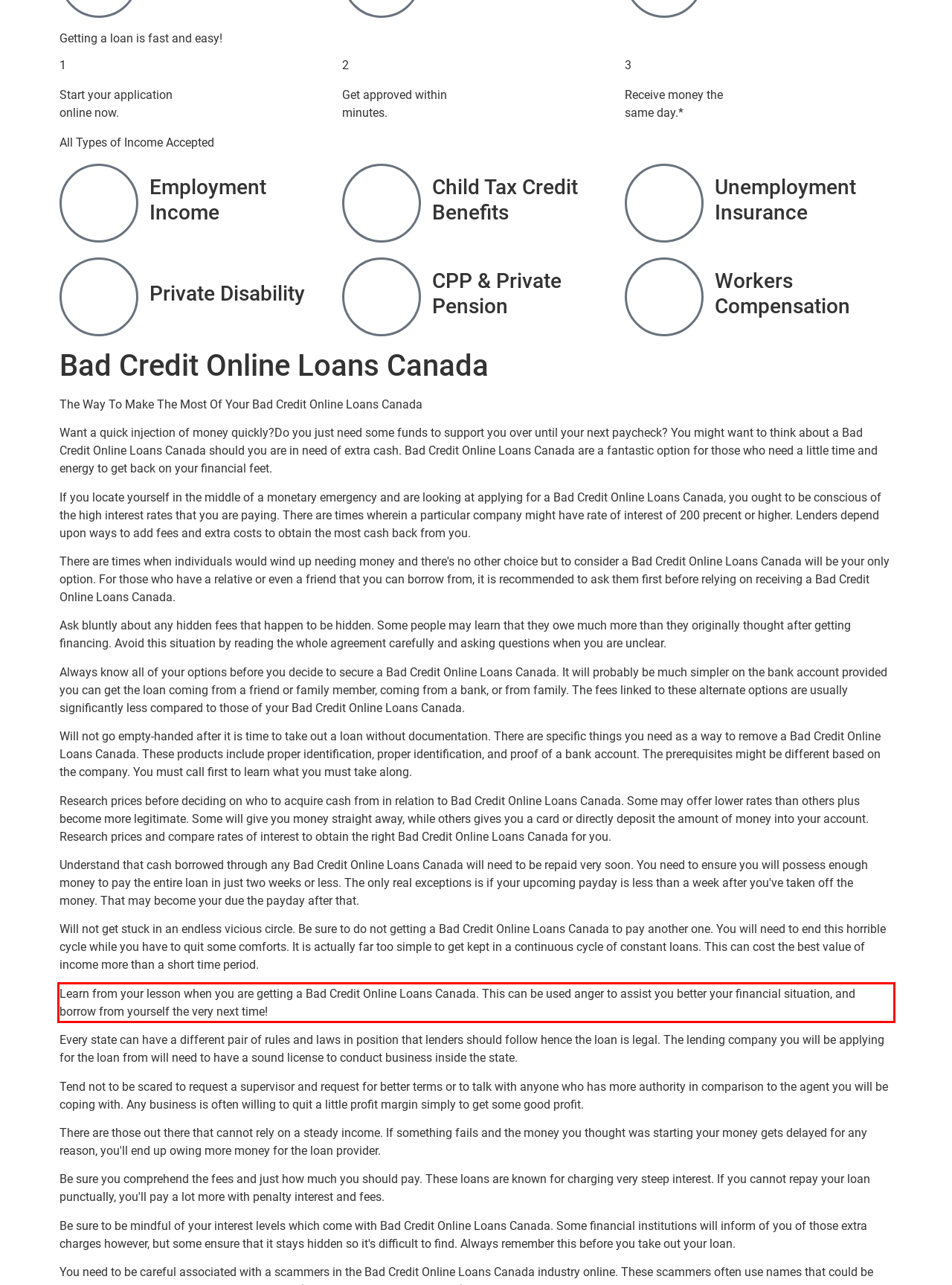Identify and extract the text within the red rectangle in the screenshot of the webpage.

Learn from your lesson when you are getting a Bad Credit Online Loans Canada. This can be used anger to assist you better your financial situation, and borrow from yourself the very next time!